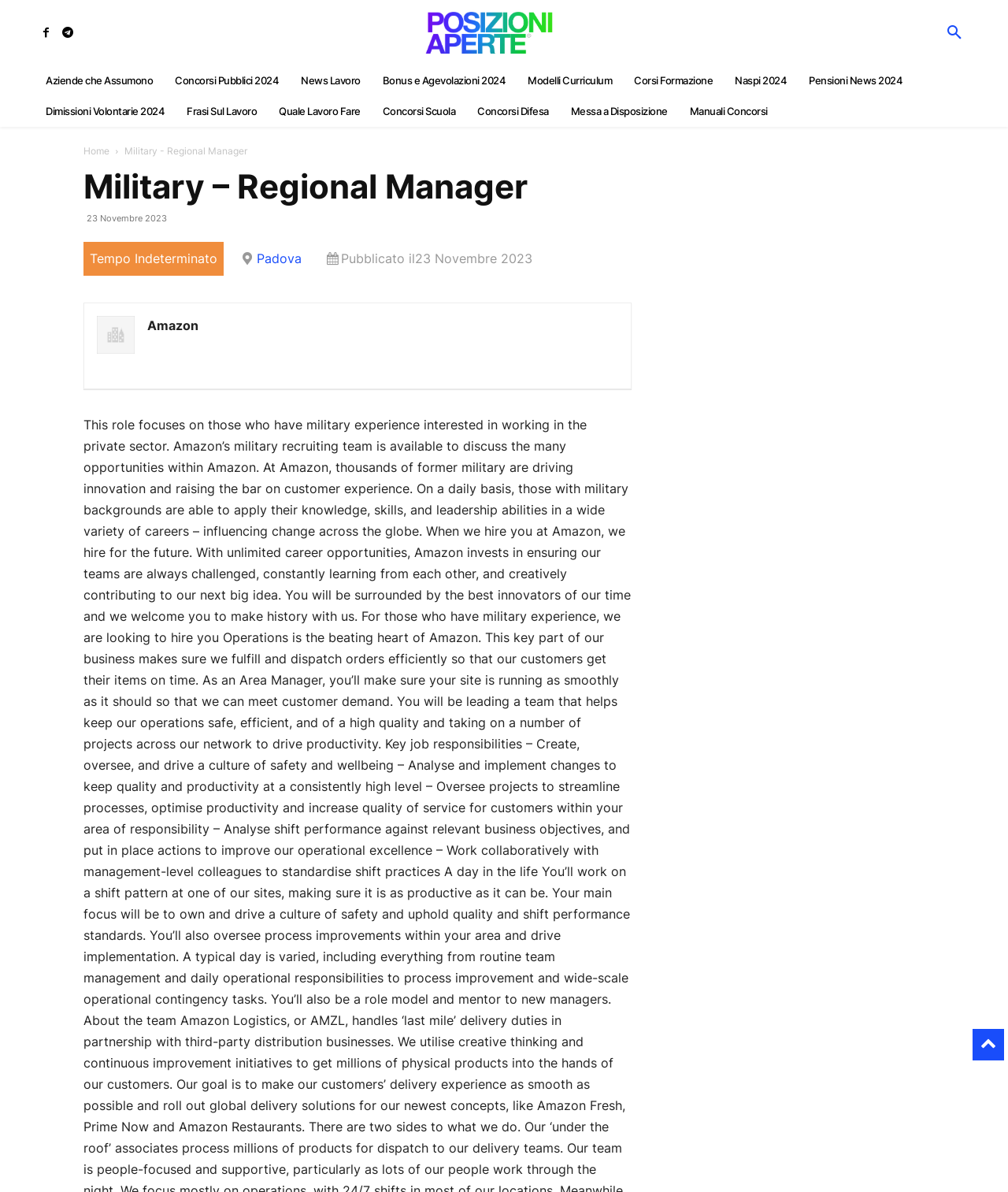What is the company logo displayed on the page?
Examine the image and provide an in-depth answer to the question.

The company logo displayed on the page is Amazon, which can be found in the image element with ID 386. This image is located in the header section of the webpage and represents the company that is offering the job.